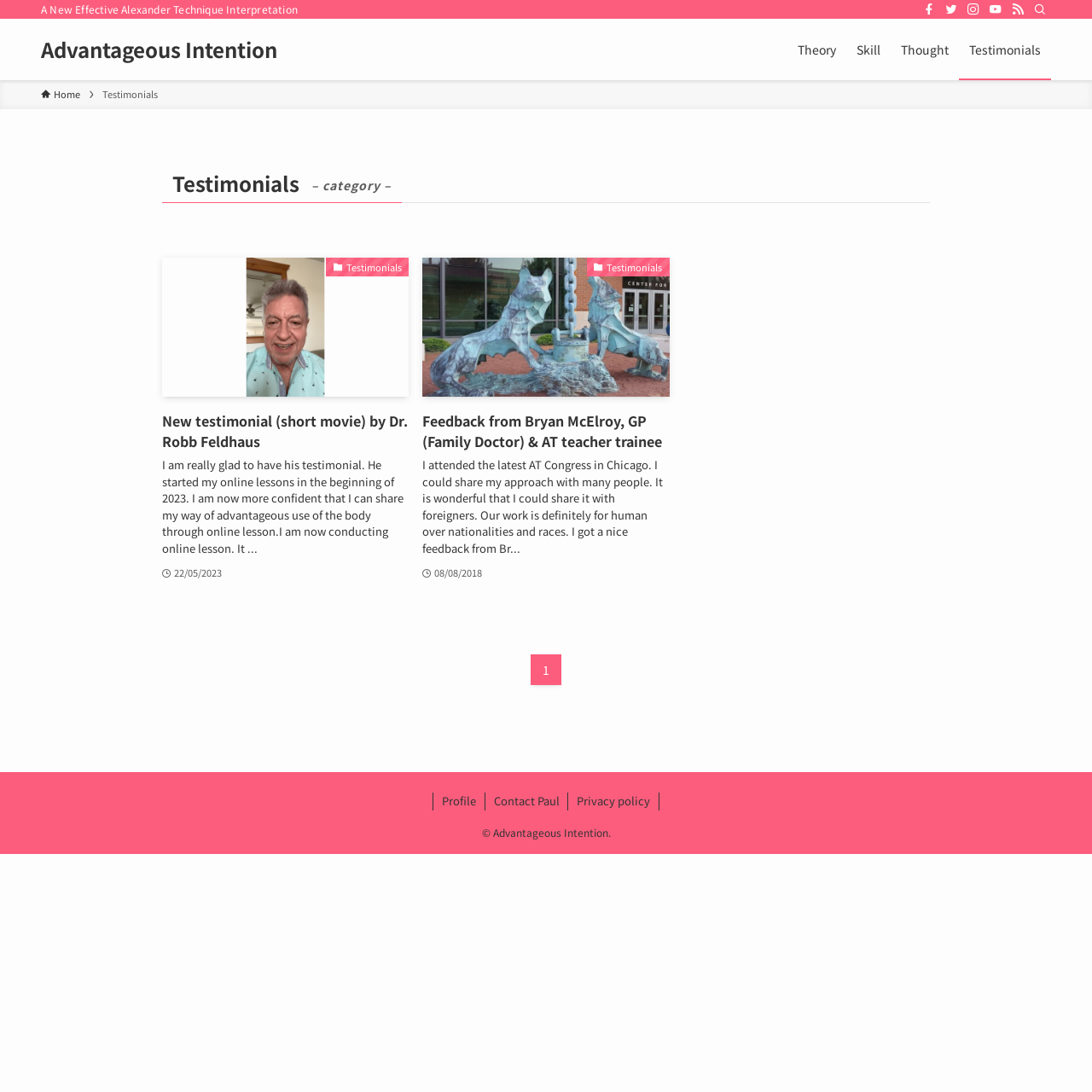Using a single word or phrase, answer the following question: 
How many testimonials are displayed on this page?

2